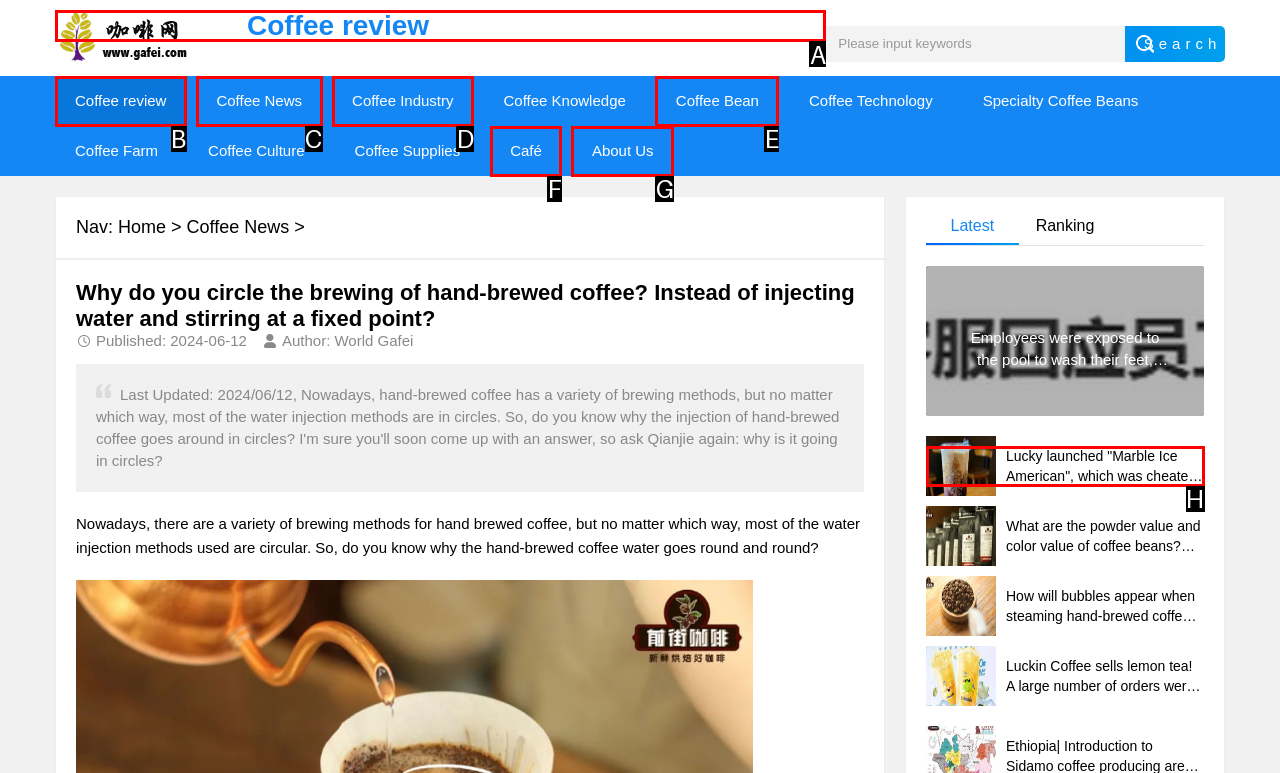Given the instruction: Read Coffee review, which HTML element should you click on?
Answer with the letter that corresponds to the correct option from the choices available.

A